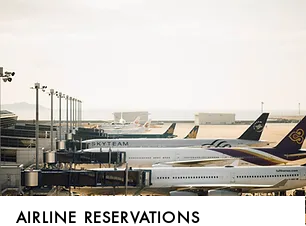Can you give a comprehensive explanation to the question given the content of the image?
What is illustrated in this visual?

The image captures the essence of modern air travel, illustrating the coordination required for efficient airport operations, showcasing multiple aircraft lined up at the gates, and highlighting the importance of airline reservations.